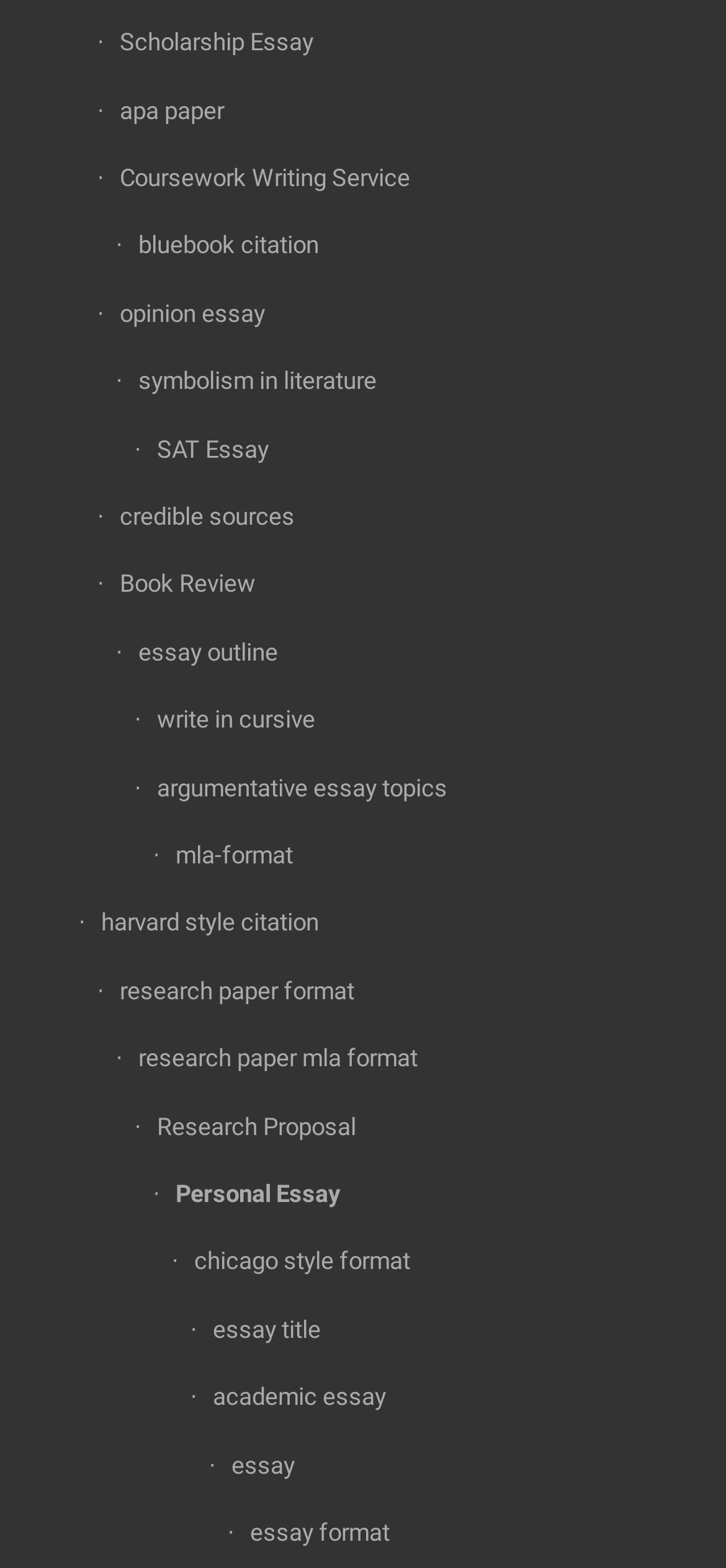What type of services are offered on this website?
Based on the screenshot, respond with a single word or phrase.

Writing services